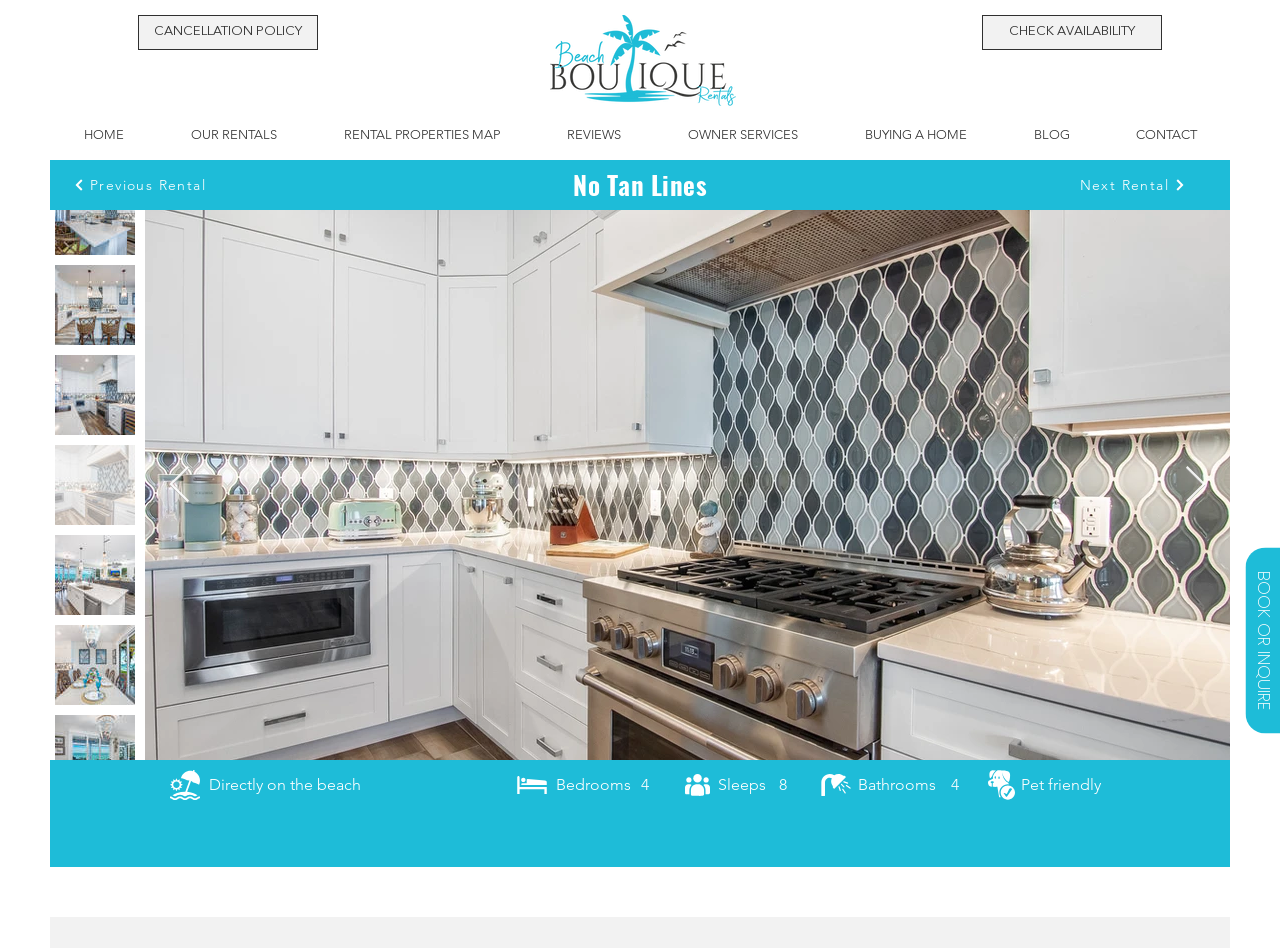Provide the bounding box coordinates for the UI element that is described as: "OWNER SERVICES".

[0.511, 0.116, 0.649, 0.169]